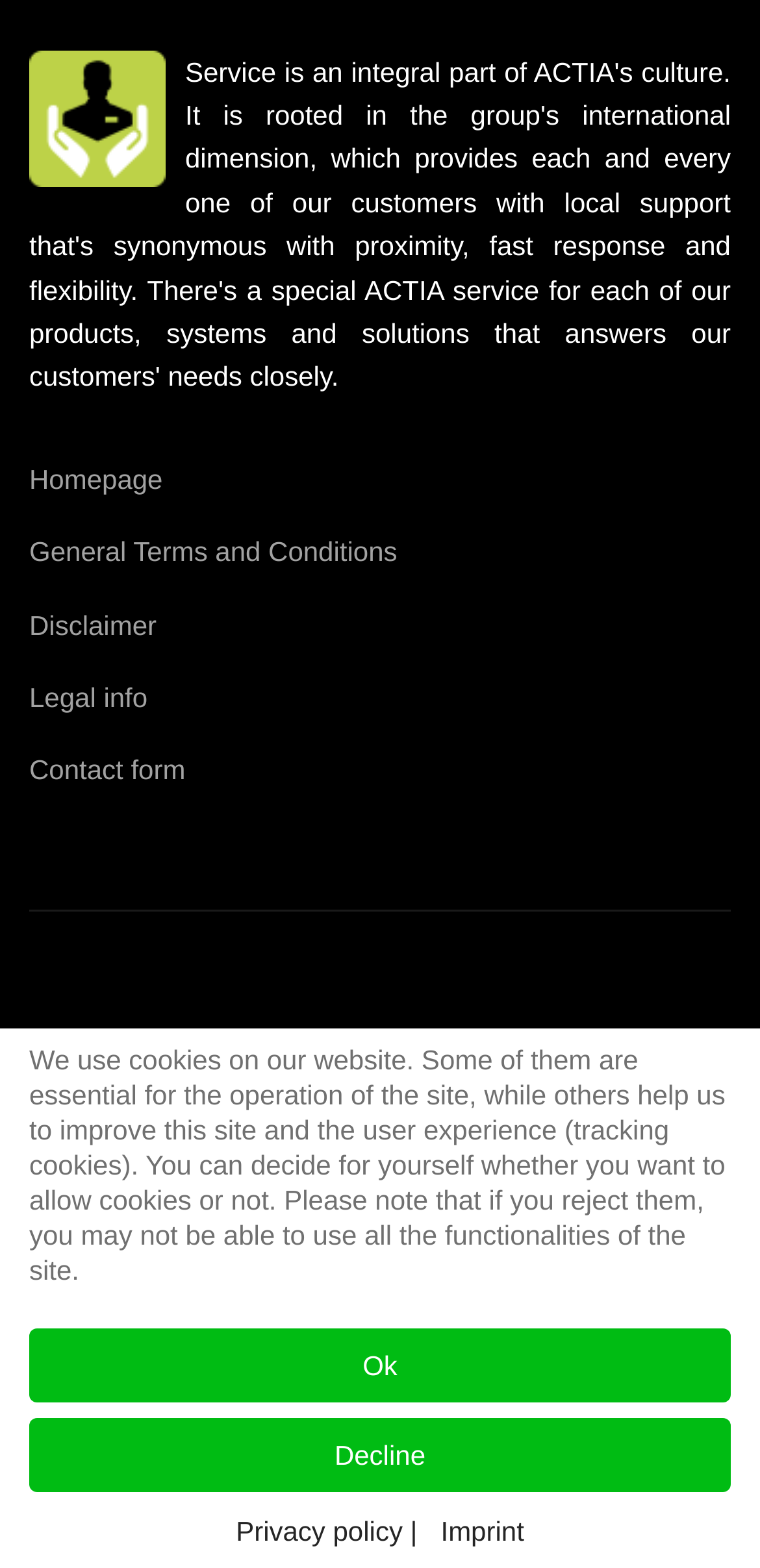Given the element description "General Terms and Conditions" in the screenshot, predict the bounding box coordinates of that UI element.

[0.038, 0.338, 0.962, 0.366]